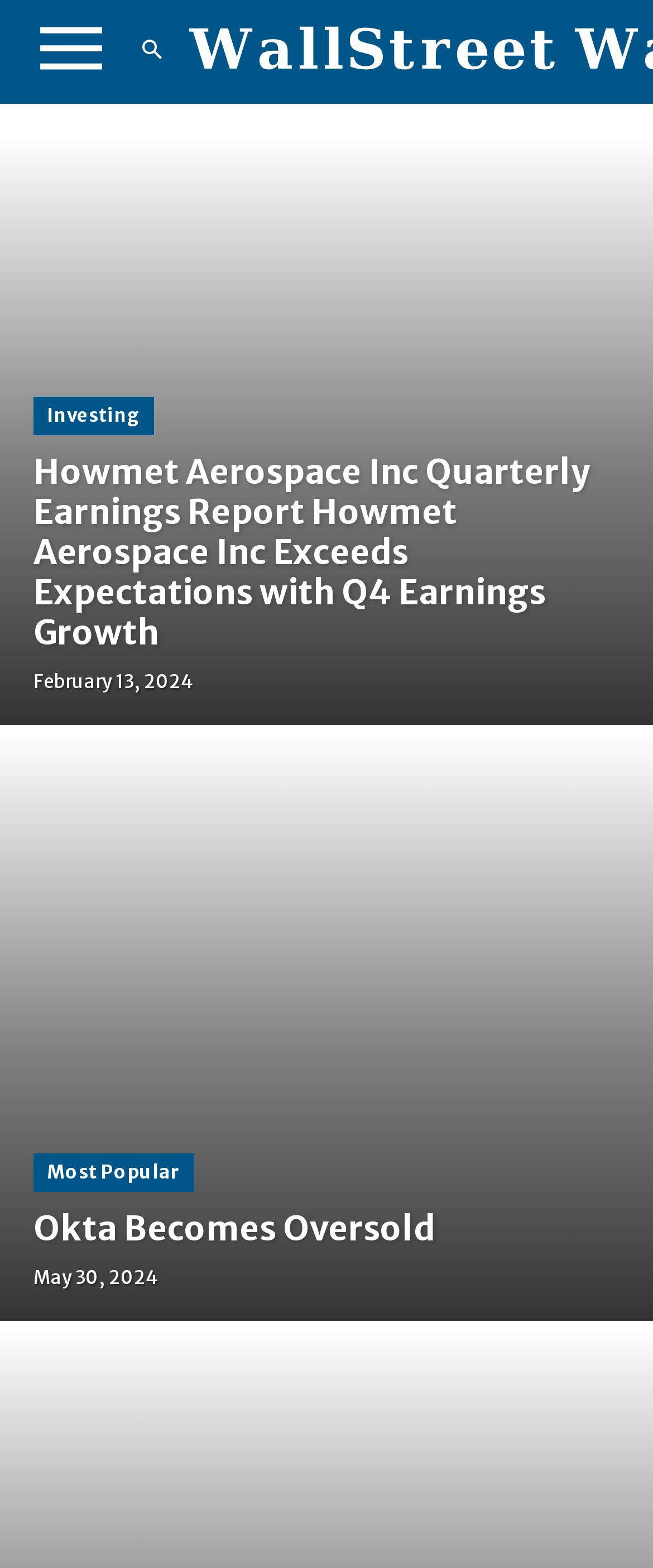Predict the bounding box coordinates for the UI element described as: "Most Popular". The coordinates should be four float numbers between 0 and 1, presented as [left, top, right, bottom].

[0.051, 0.736, 0.297, 0.76]